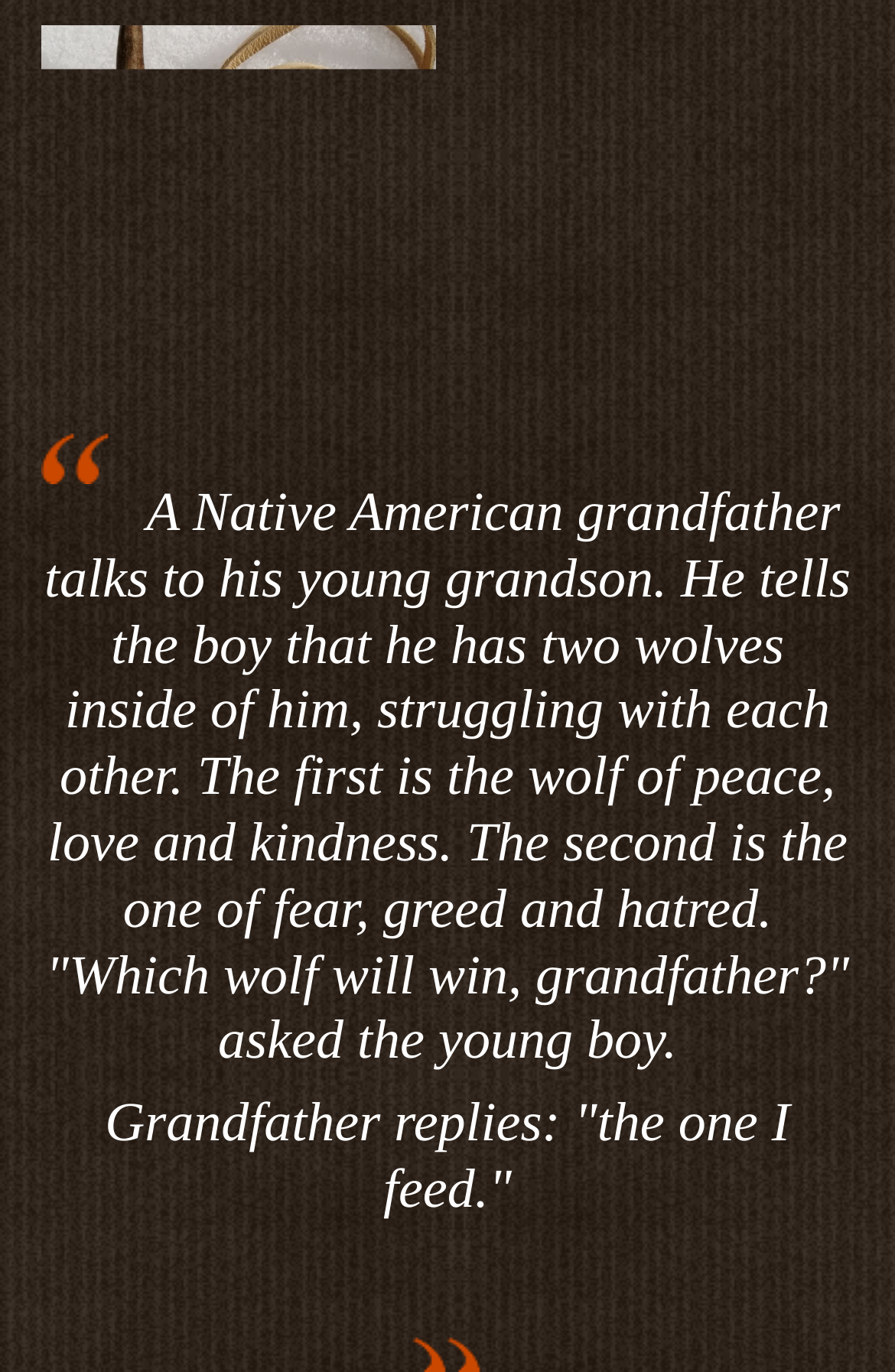Identify the bounding box of the HTML element described as: "Följ Art by Annmarie".

[0.046, 0.814, 0.486, 0.851]